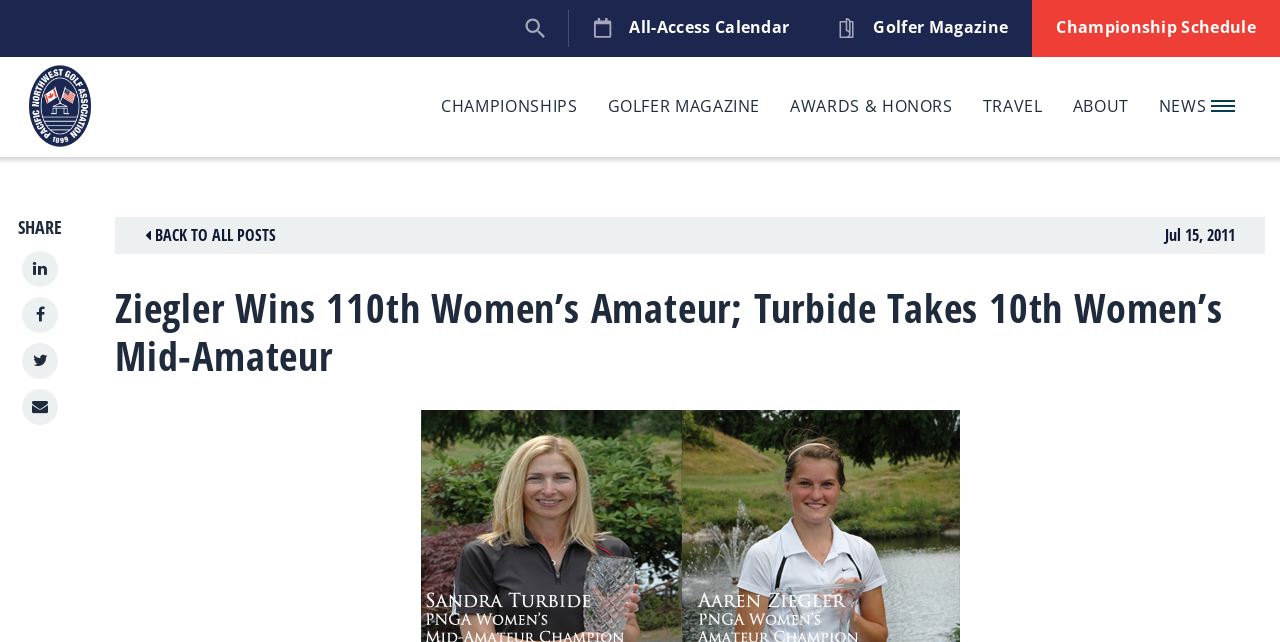Highlight the bounding box coordinates of the element that should be clicked to carry out the following instruction: "Share this post". The coordinates must be given as four float numbers ranging from 0 to 1, i.e., [left, top, right, bottom].

[0.014, 0.337, 0.048, 0.371]